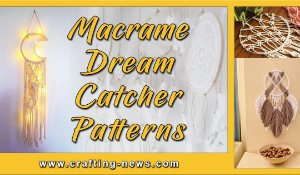What is the aesthetic emphasized in the design?
Refer to the image and provide a thorough answer to the question.

The caption describes the design as having a cozy and artistic aesthetic, which is achieved through the use of soft lighting and intricate macrame details on the dream catchers.